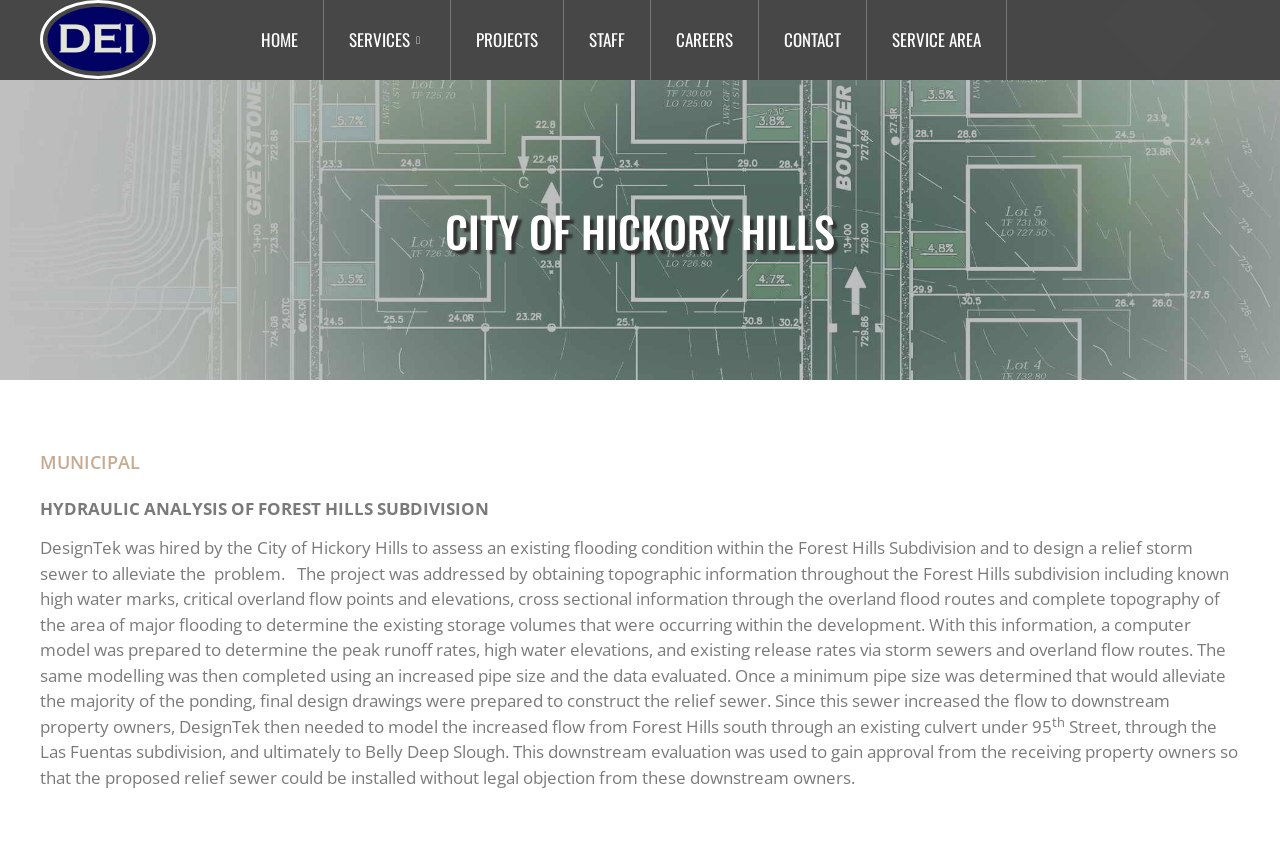Identify the bounding box for the element characterized by the following description: "Service Area".

[0.677, 0.0, 0.787, 0.093]